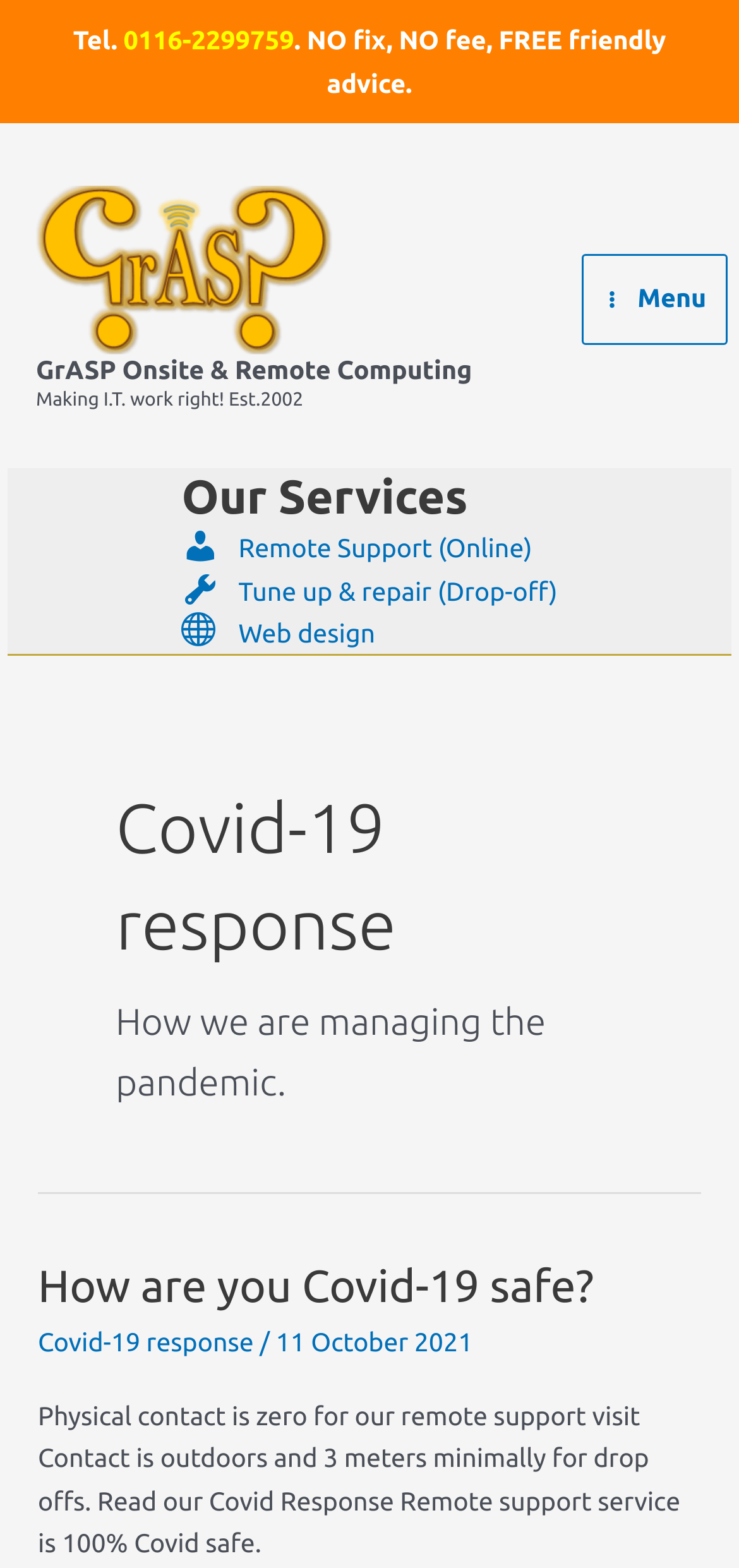Could you specify the bounding box coordinates for the clickable section to complete the following instruction: "Call the phone number"?

[0.167, 0.016, 0.398, 0.035]